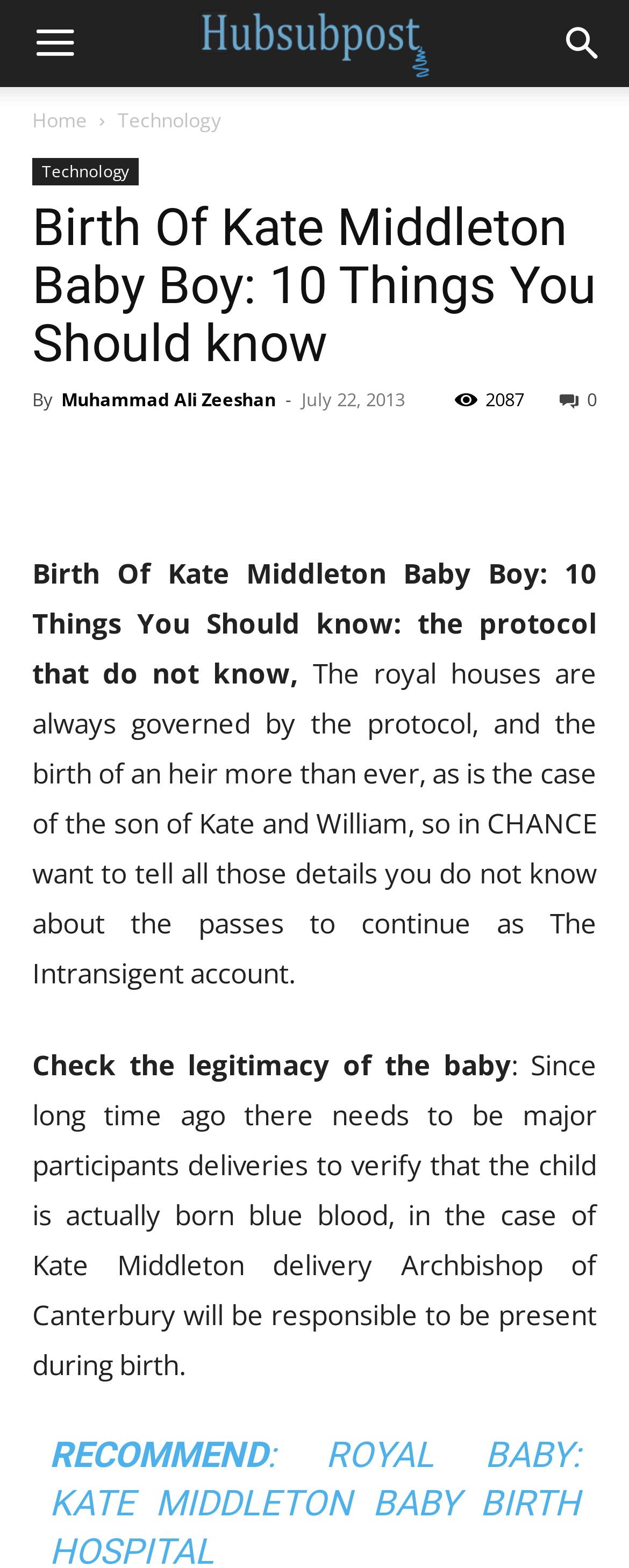Please specify the bounding box coordinates of the region to click in order to perform the following instruction: "read article by Muhammad Ali Zeeshan".

[0.097, 0.247, 0.438, 0.262]